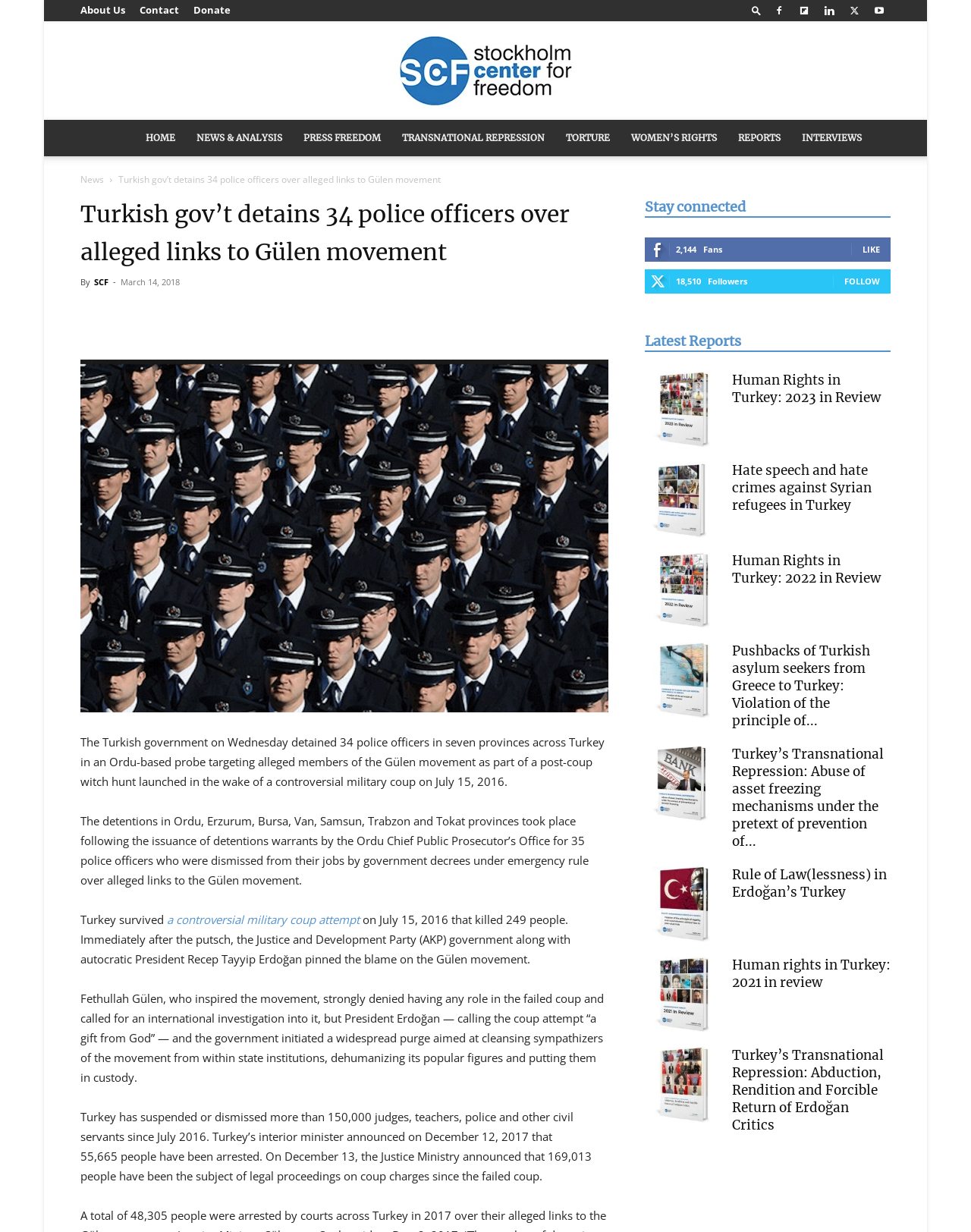Generate the title text from the webpage.

Turkish gov’t detains 34 police officers over alleged links to Gülen movement